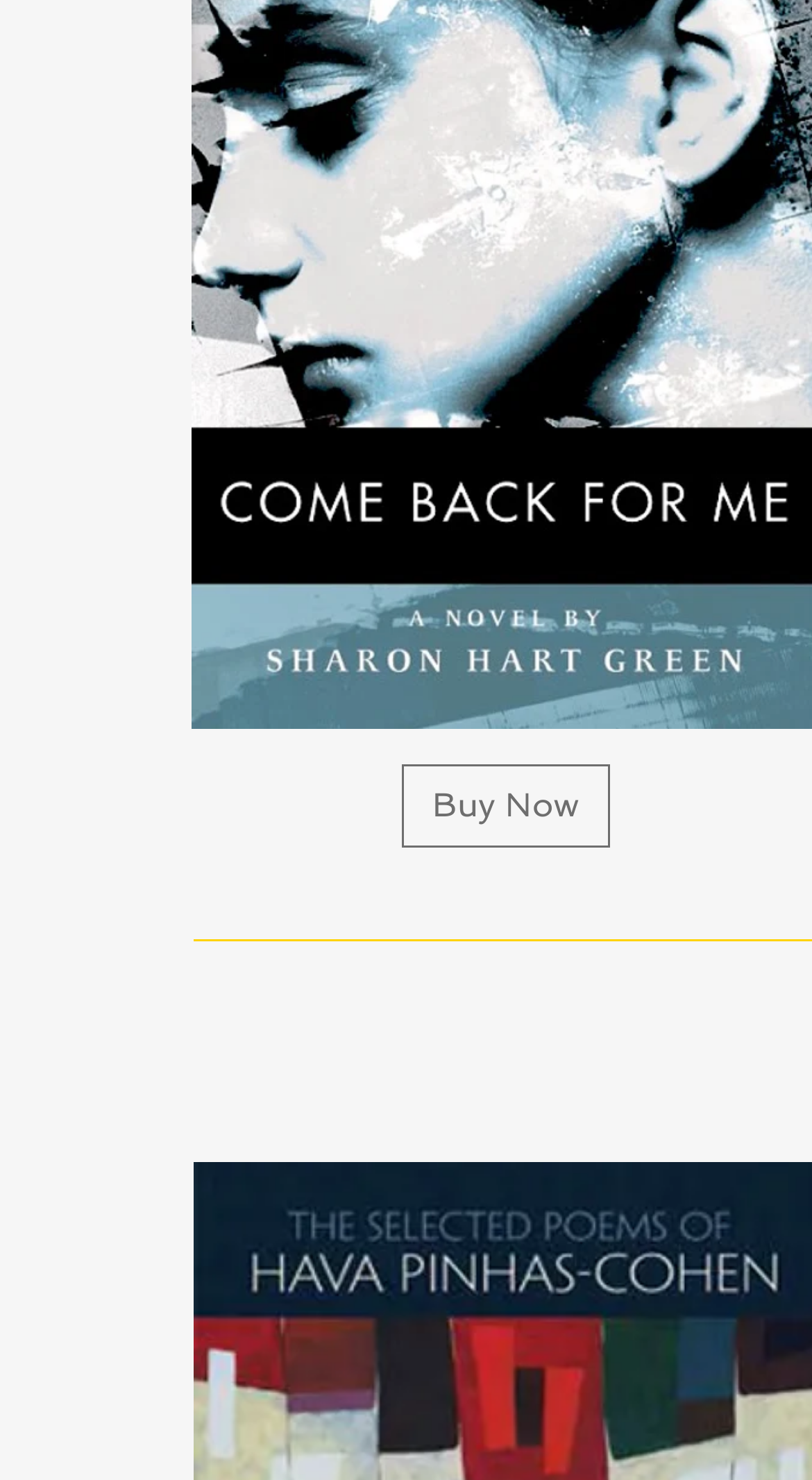Using the provided element description: "Buy Now", identify the bounding box coordinates. The coordinates should be four floats between 0 and 1 in the order [left, top, right, bottom].

[0.495, 0.516, 0.751, 0.573]